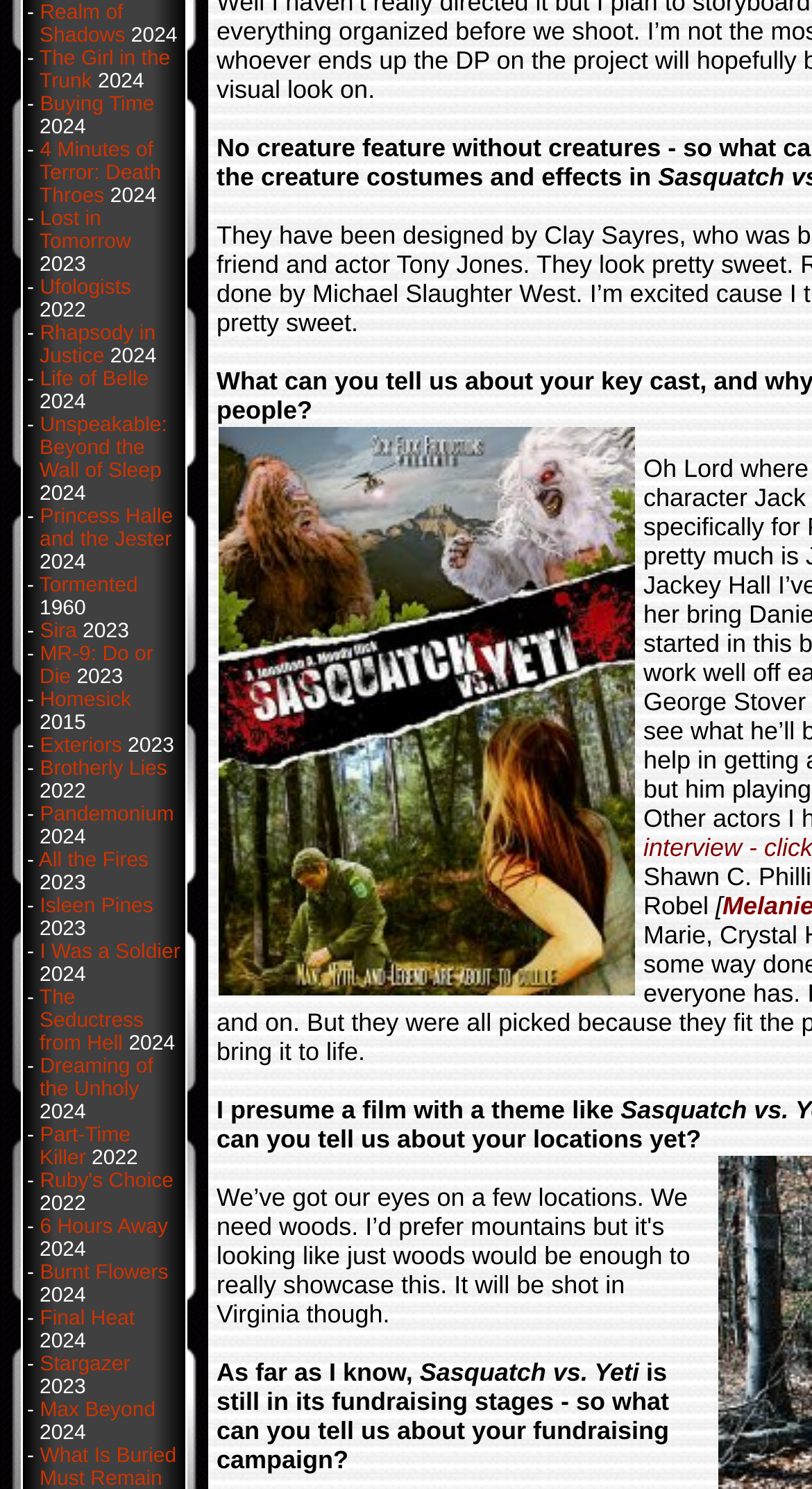Determine the bounding box coordinates for the region that must be clicked to execute the following instruction: "Click on Realm of Shadows".

[0.049, 0.001, 0.154, 0.032]